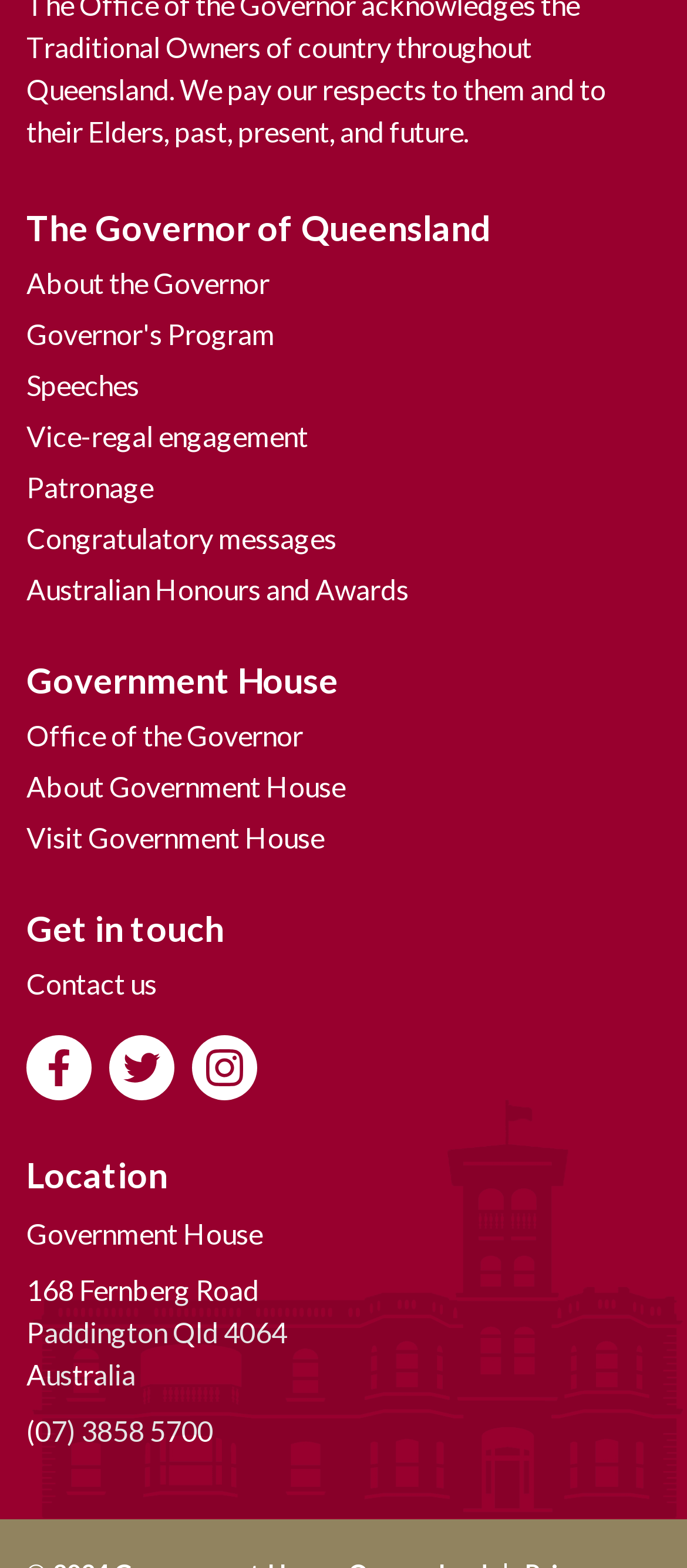By analyzing the image, answer the following question with a detailed response: What is the address of Government House?

The answer can be found in the static text '168 Fernberg Road' under the 'Location' heading, which provides the address of Government House.